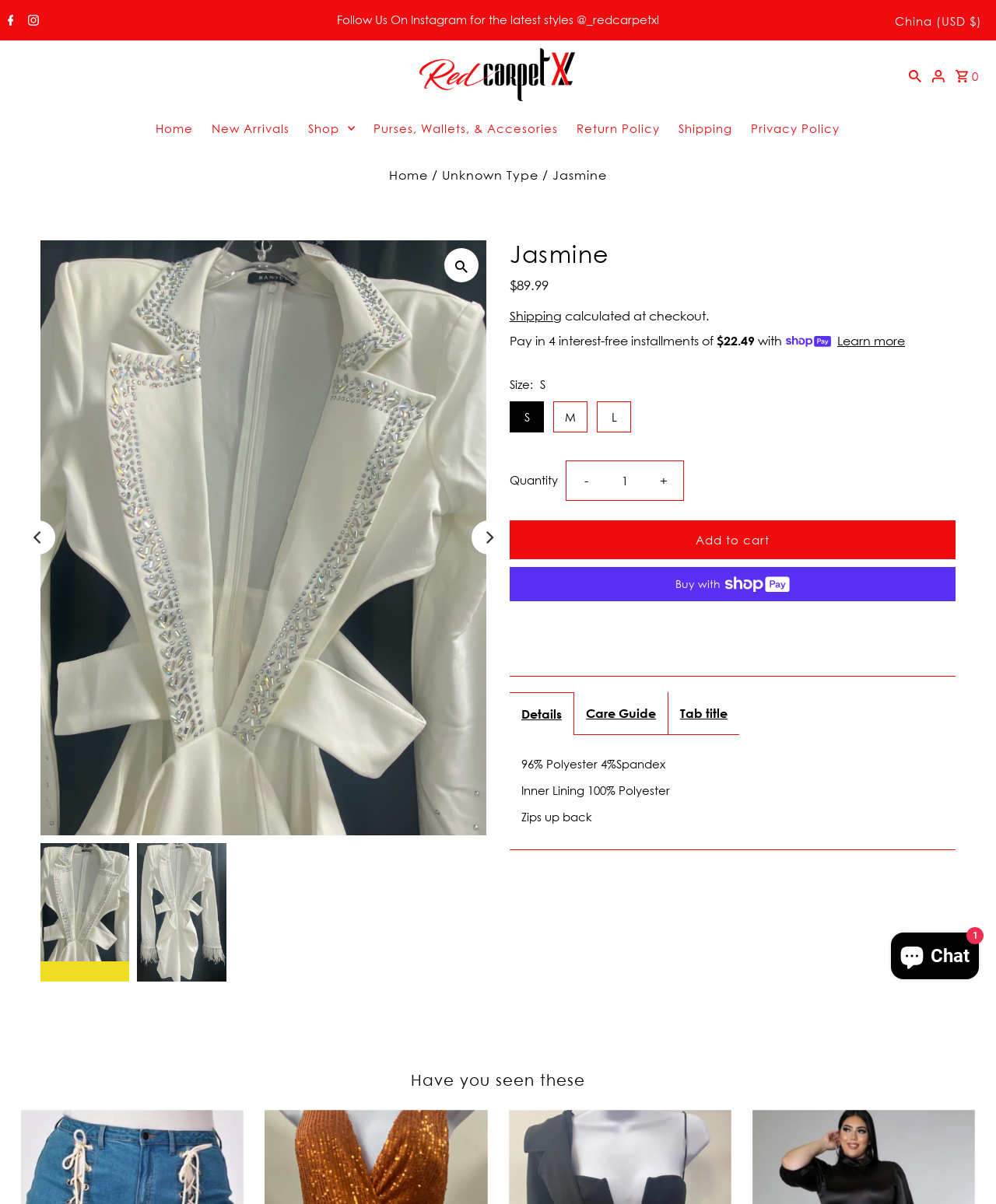Find the bounding box coordinates of the clickable region needed to perform the following instruction: "Follow us on Instagram". The coordinates should be provided as four float numbers between 0 and 1, i.e., [left, top, right, bottom].

[0.338, 0.01, 0.662, 0.022]